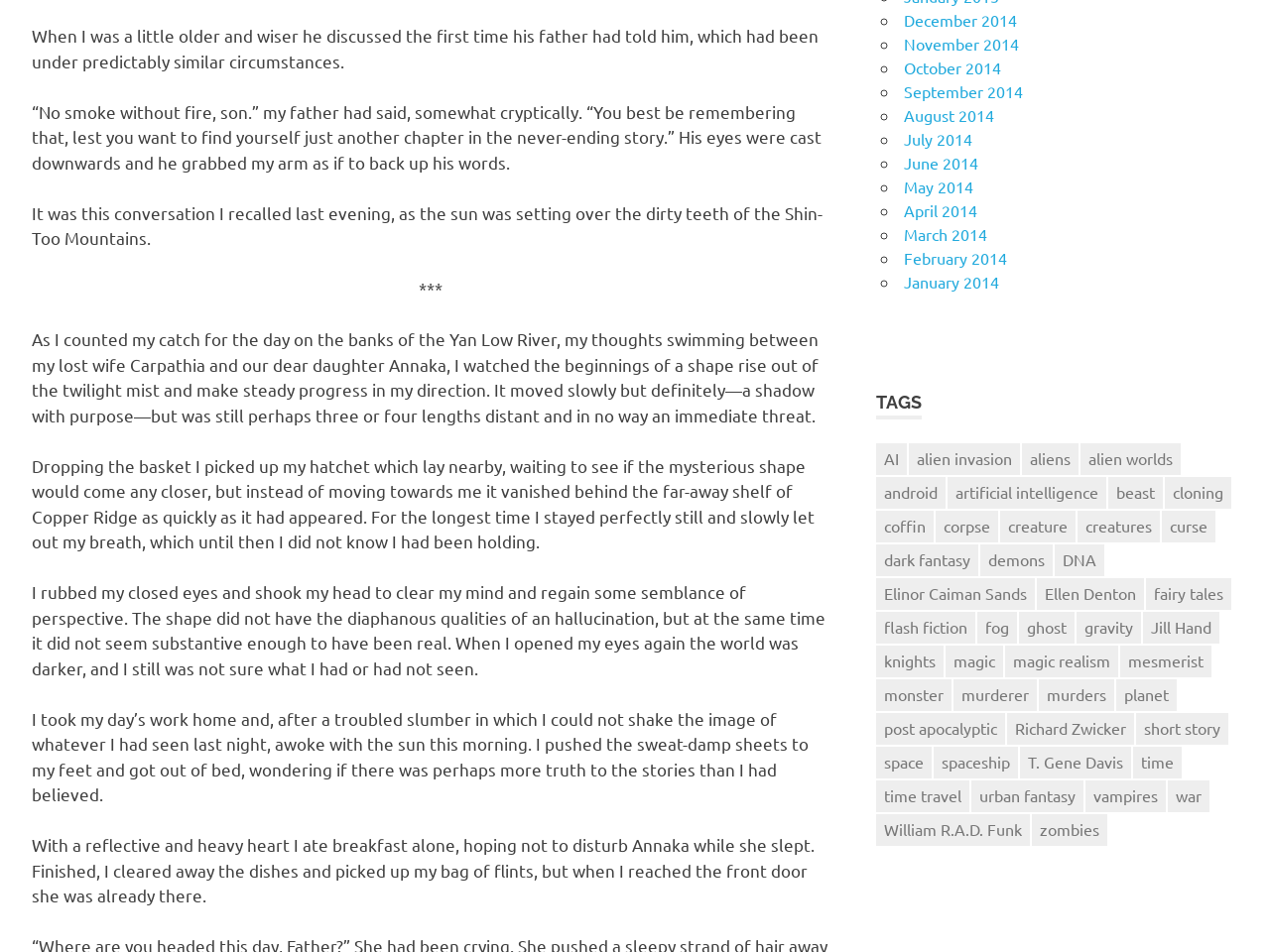Please reply with a single word or brief phrase to the question: 
What is the main content of this webpage?

Short stories